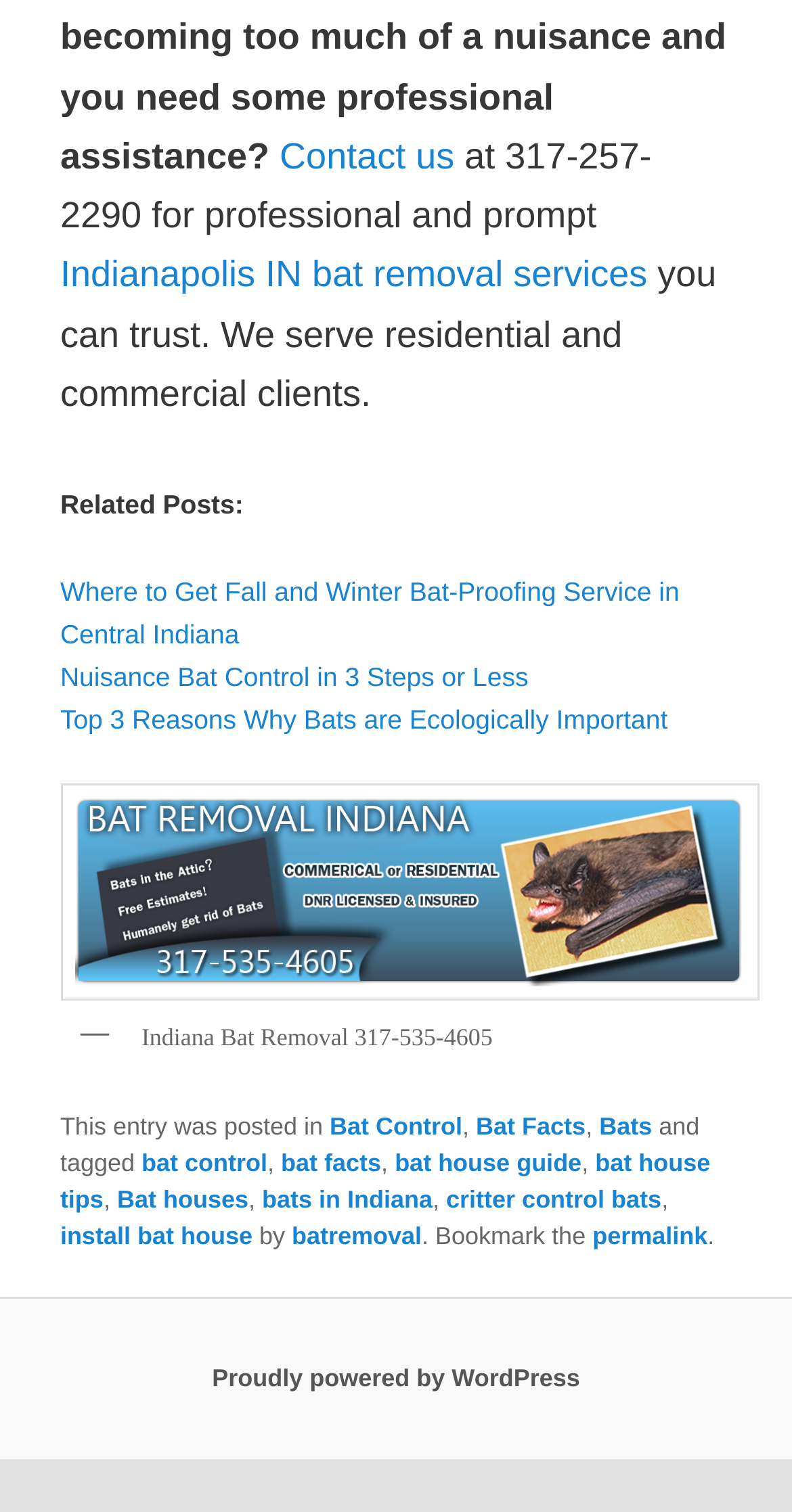Using the element description: "bat control", determine the bounding box coordinates for the specified UI element. The coordinates should be four float numbers between 0 and 1, [left, top, right, bottom].

[0.179, 0.759, 0.338, 0.778]